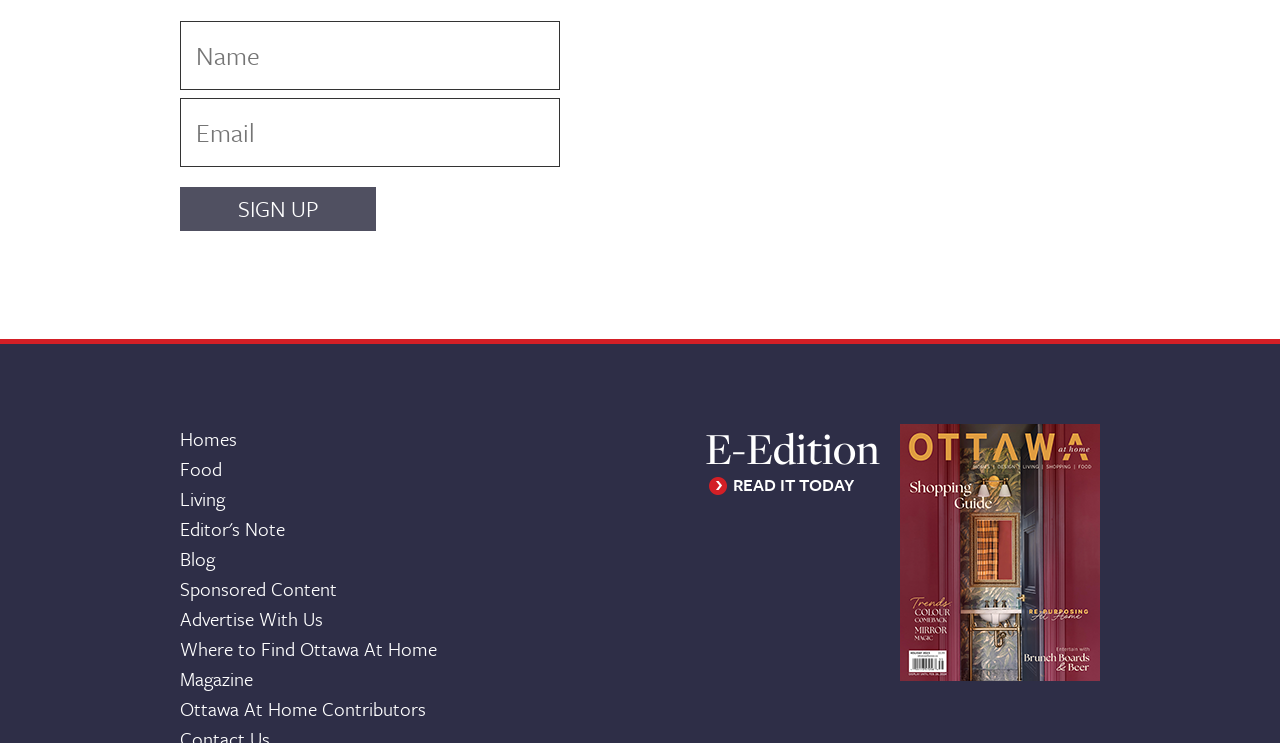Please respond to the question with a concise word or phrase:
What is the purpose of the 'SIGN UP' button?

To sign up